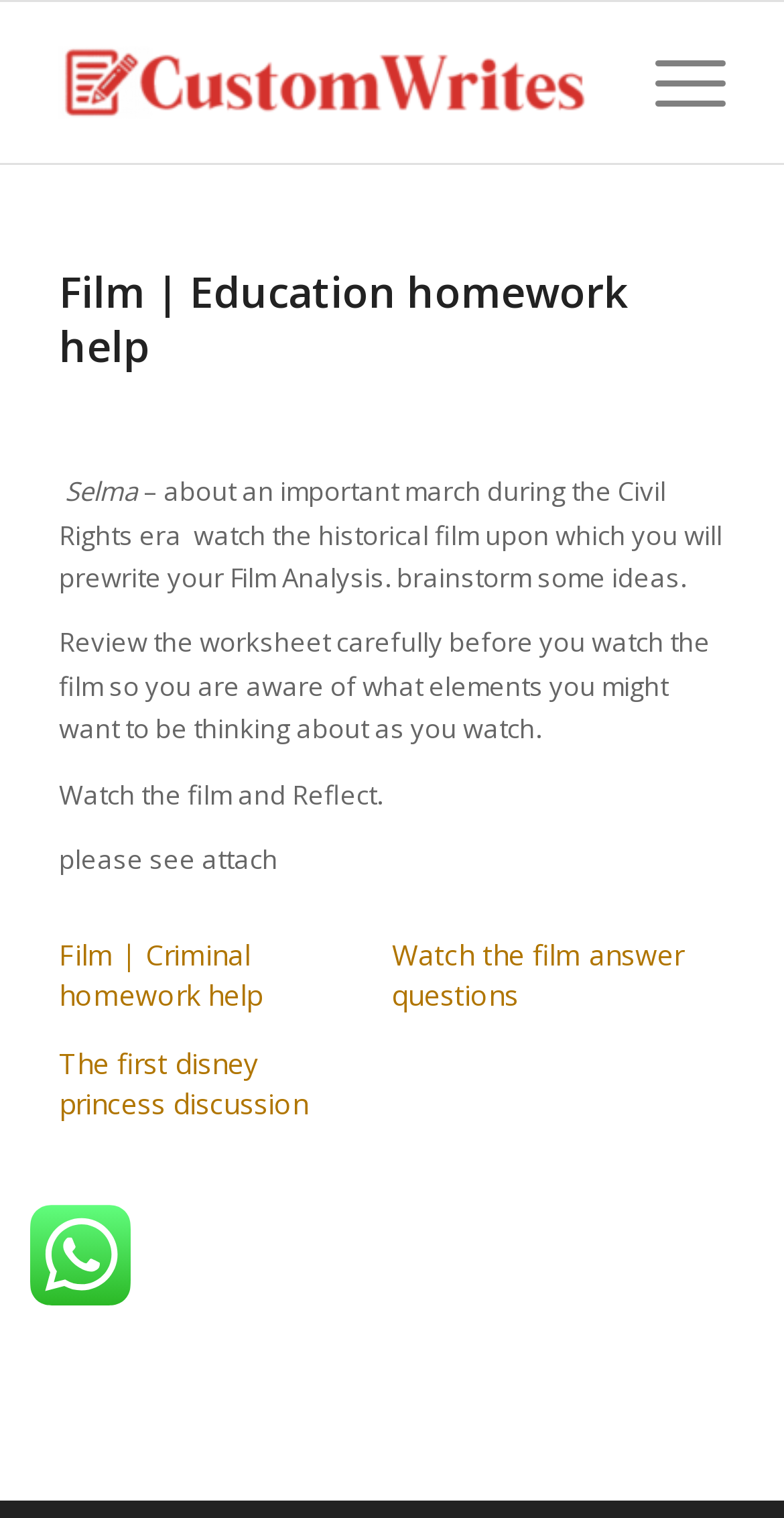Give a succinct answer to this question in a single word or phrase: 
What is attached to the assignment?

A file